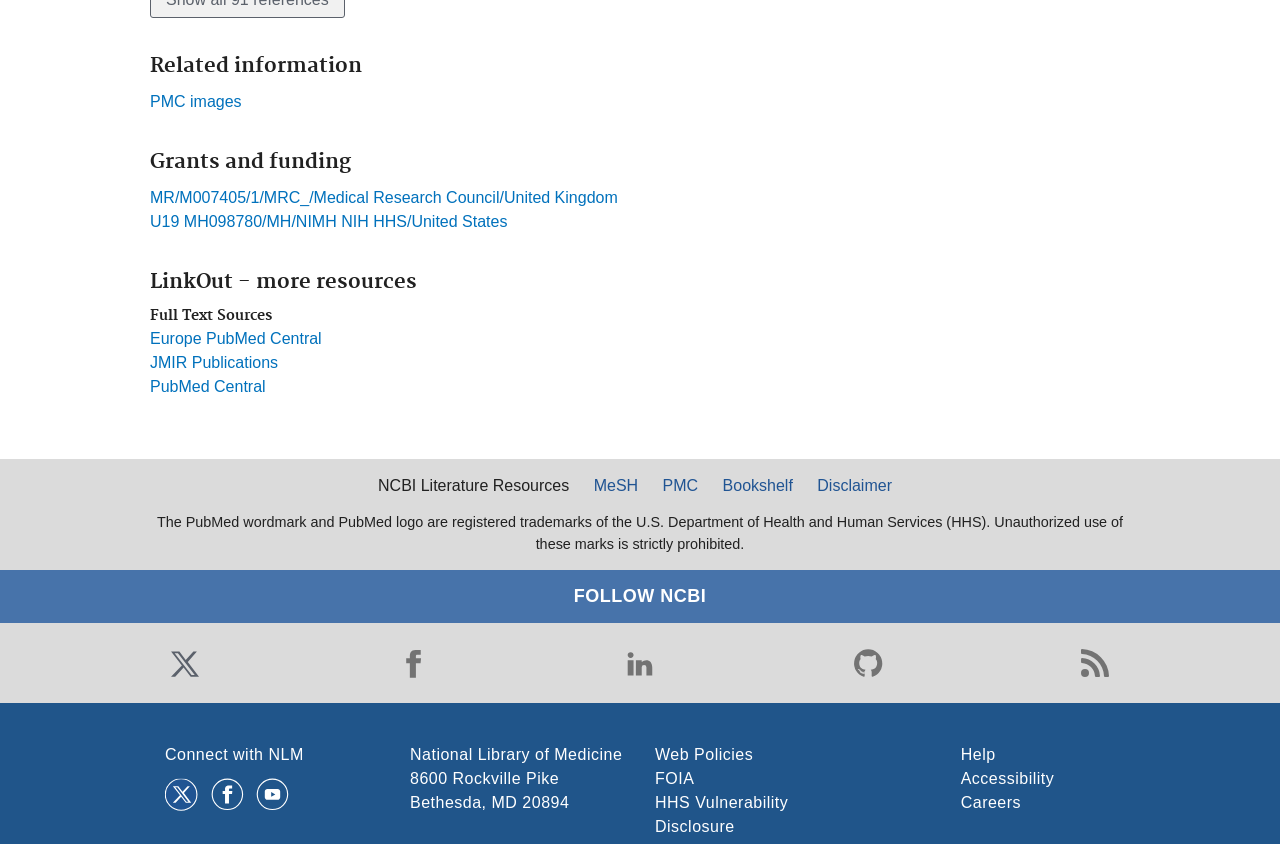Locate the coordinates of the bounding box for the clickable region that fulfills this instruction: "View PMC images".

[0.117, 0.11, 0.189, 0.13]